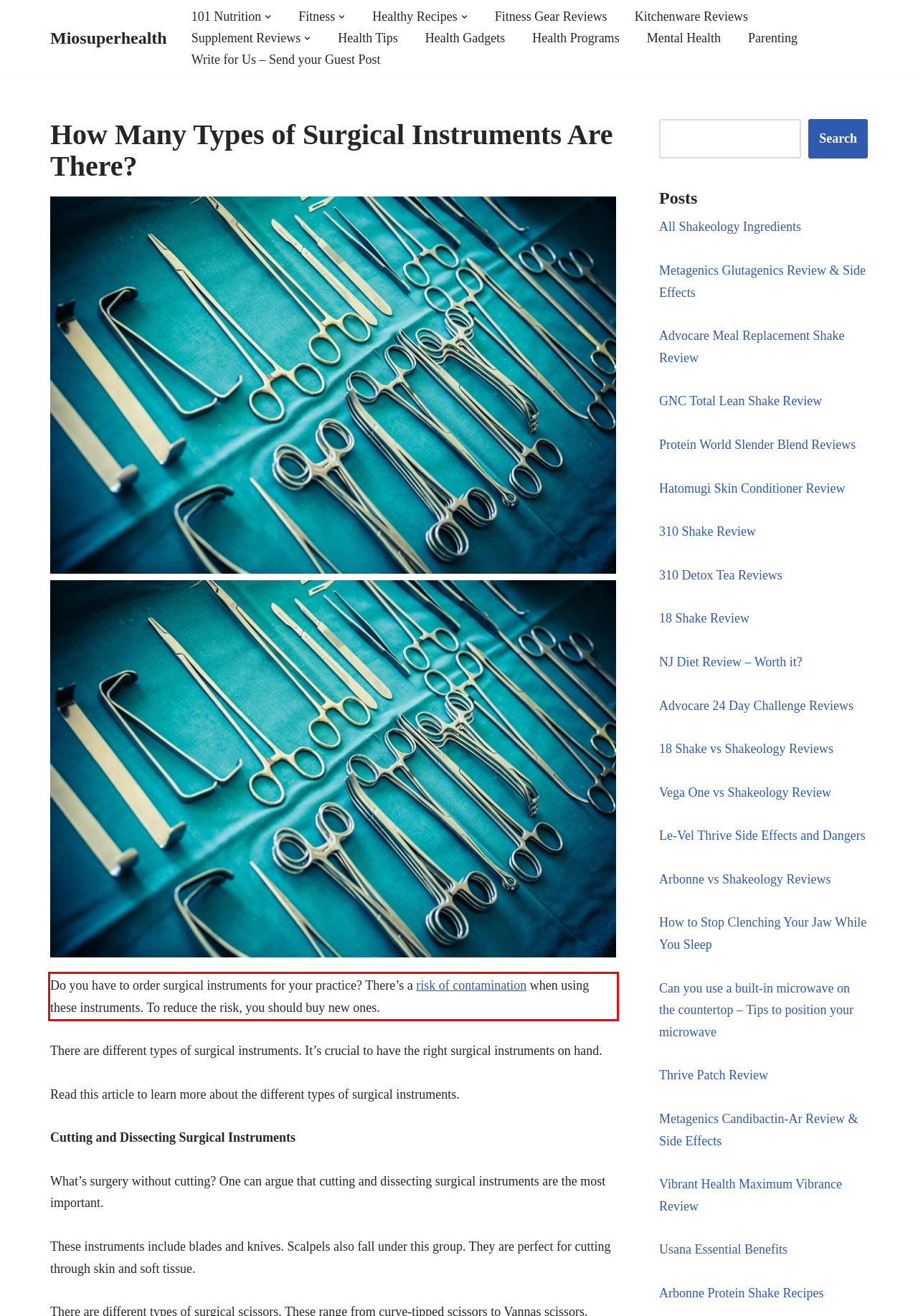You have a screenshot of a webpage, and there is a red bounding box around a UI element. Utilize OCR to extract the text within this red bounding box.

Do you have to order surgical instruments for your practice? There’s a risk of contamination when using these instruments. To reduce the risk, you should buy new ones.